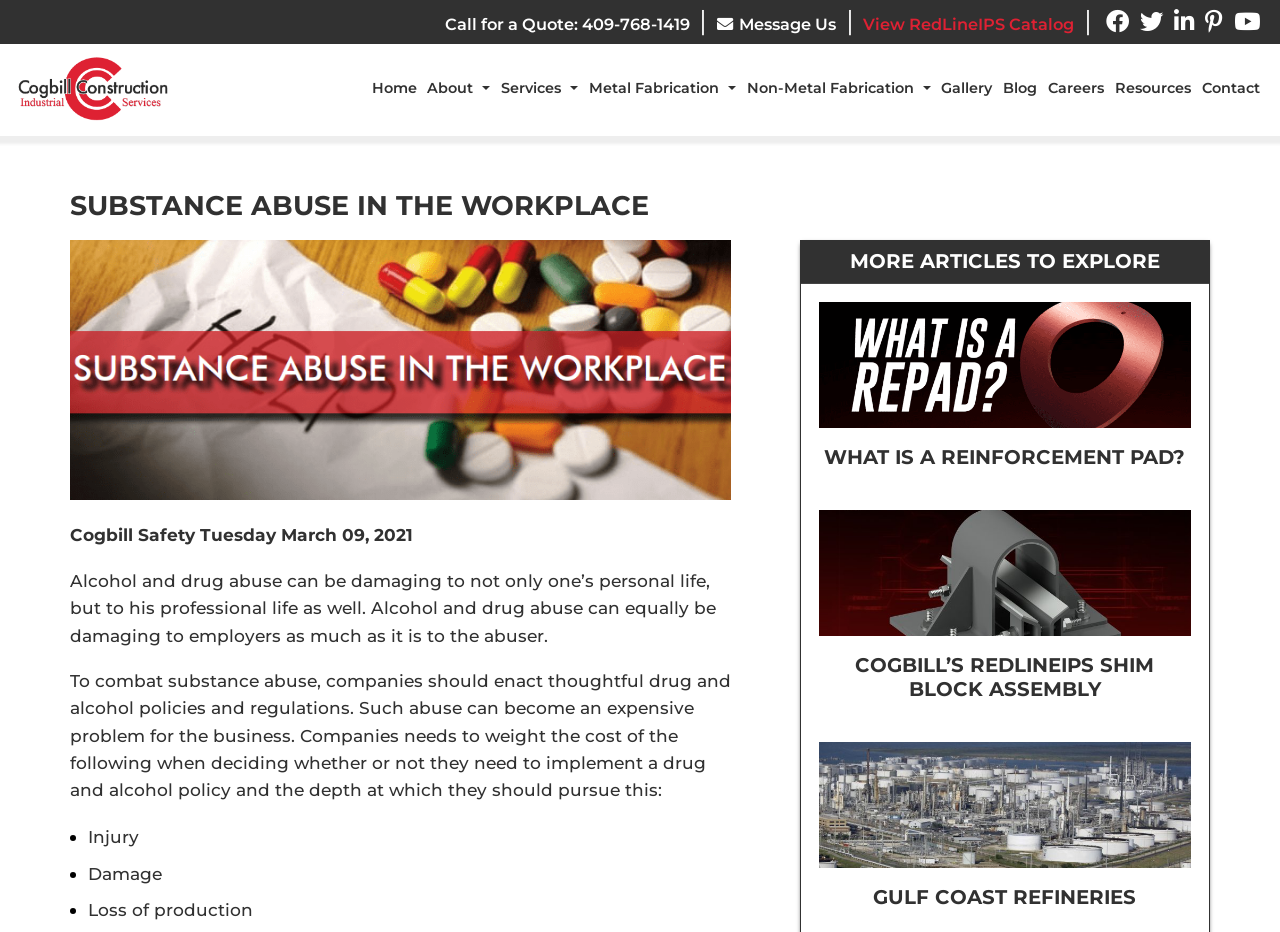How many articles are there to explore?
Please give a detailed and elaborate answer to the question.

Under the heading 'MORE ARTICLES TO EXPLORE', there are three links to different articles. Each article has an image, a heading, and a brief description.